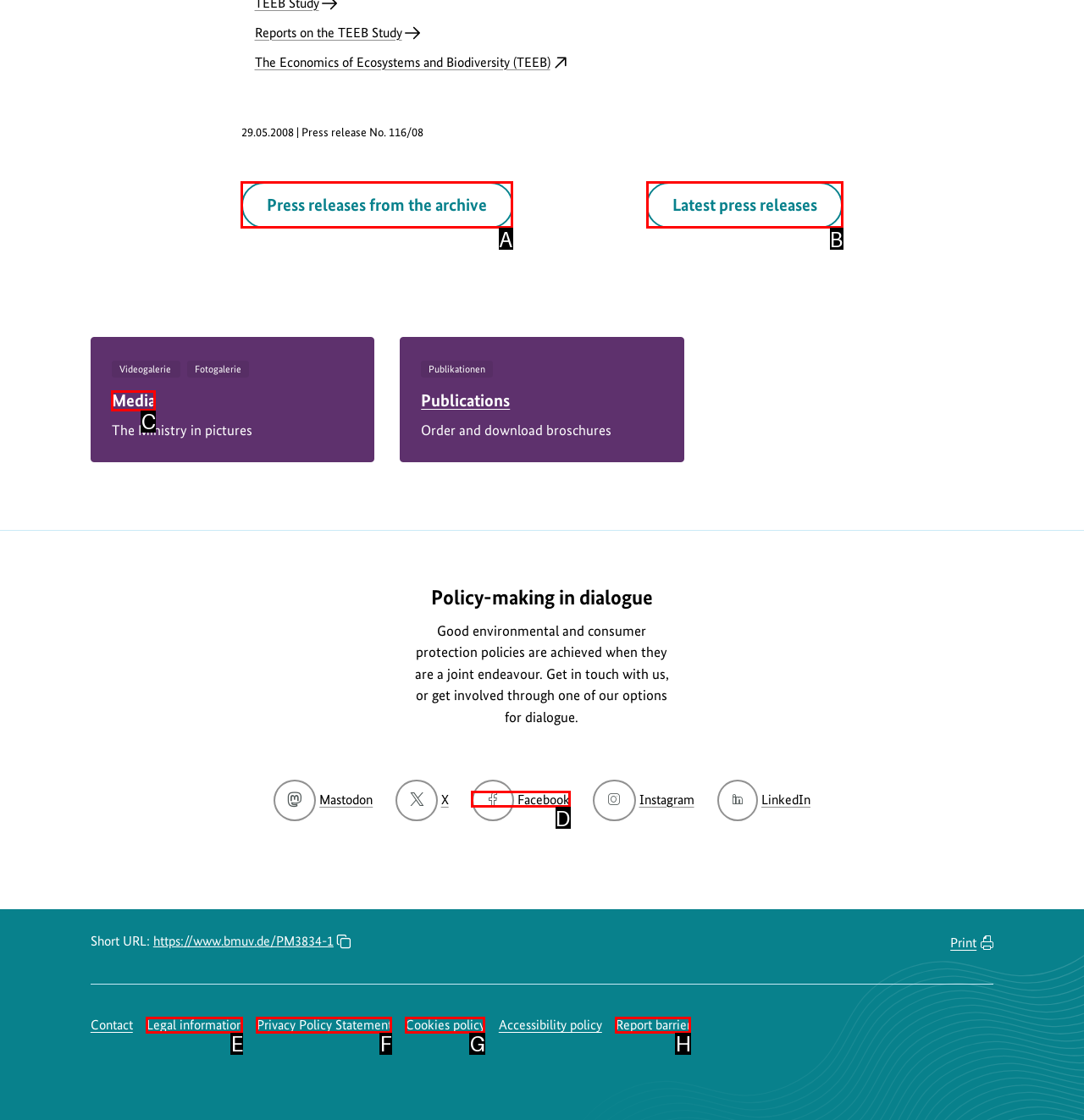Determine the HTML element to be clicked to complete the task: Explore the procedures offered. Answer by giving the letter of the selected option.

None